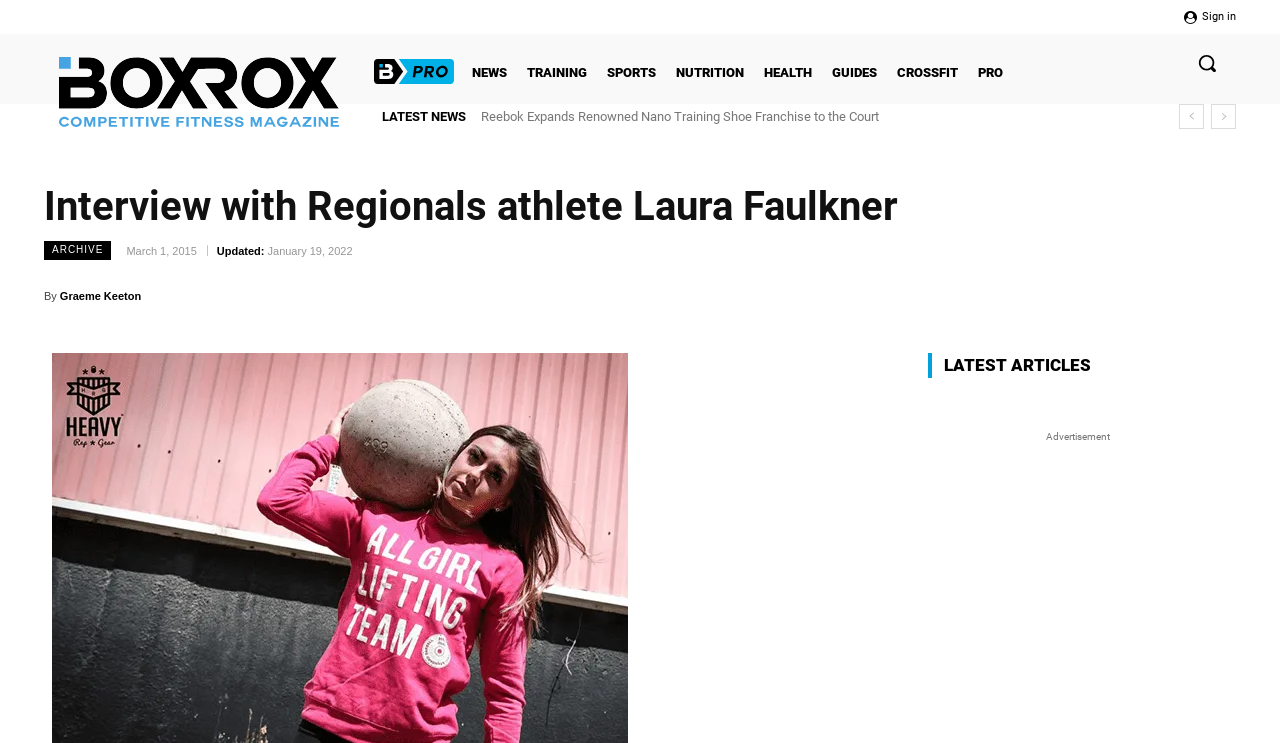Determine the bounding box coordinates for the UI element matching this description: "Sign in".

[0.925, 0.005, 0.966, 0.04]